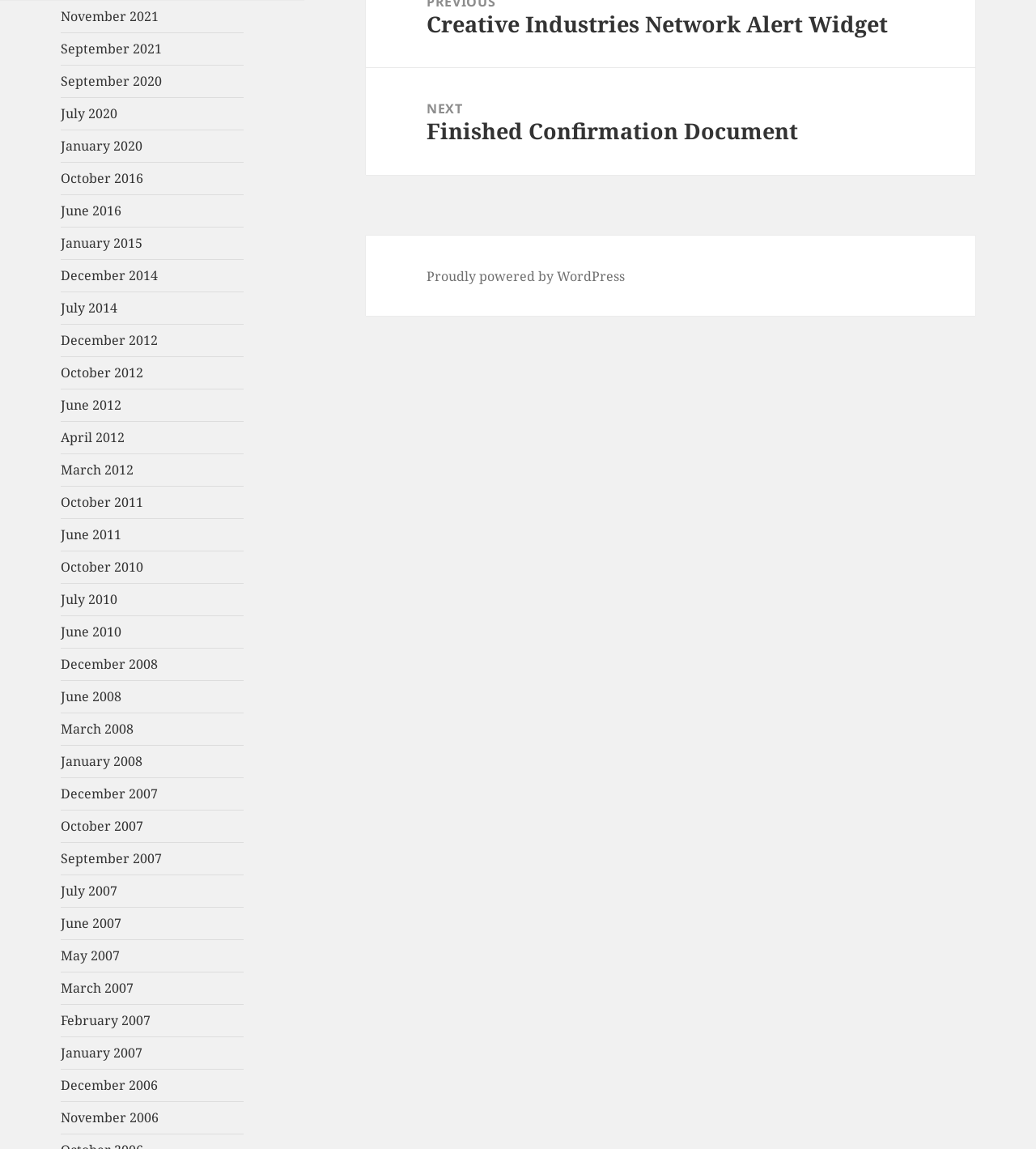What is the platform powering this website?
Answer the question in as much detail as possible.

I found a link at the bottom of the webpage that says 'Proudly powered by WordPress', which indicates that the platform powering this website is WordPress.